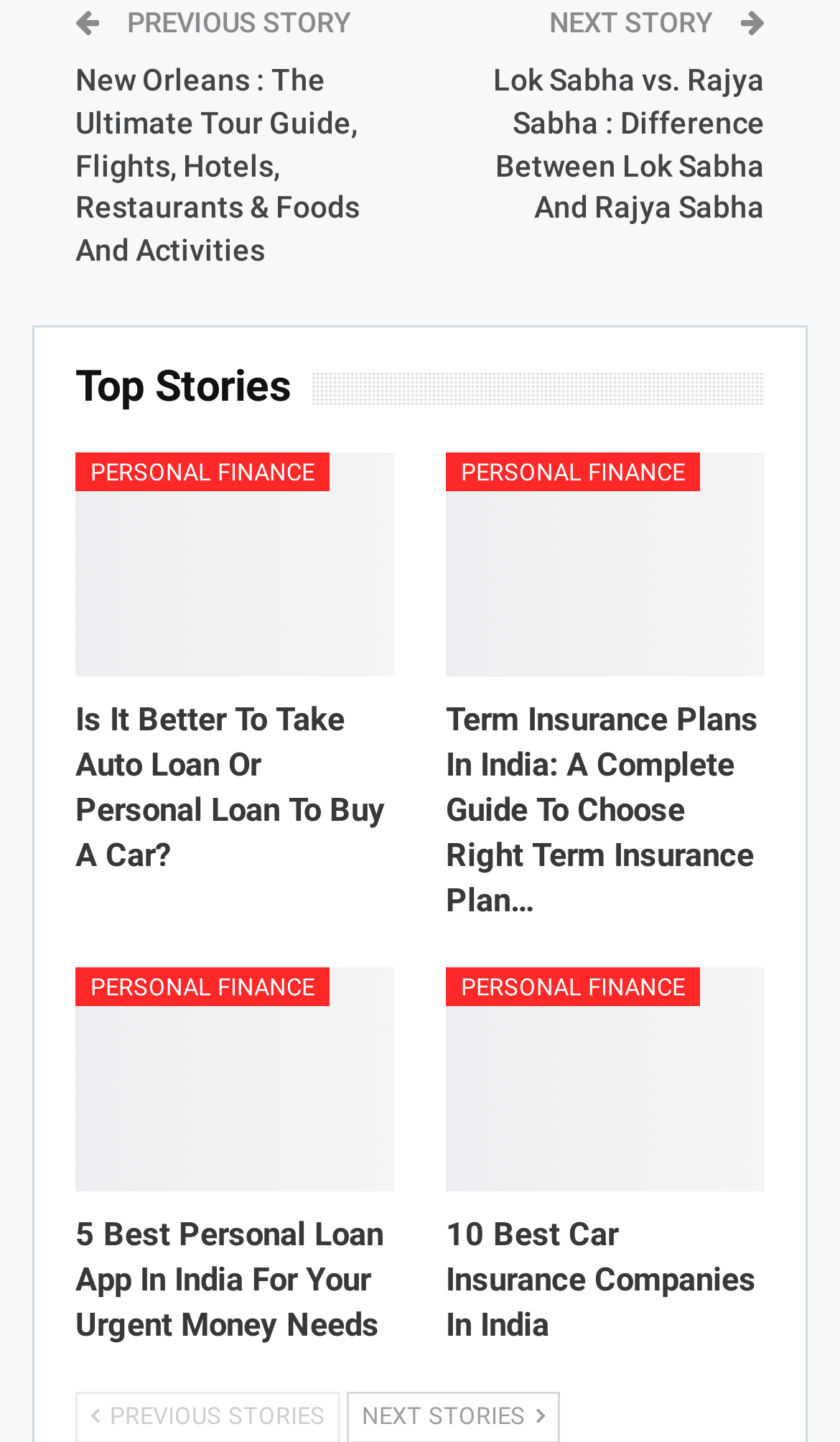How many 'PERSONAL FINANCE' links are there?
Use the screenshot to answer the question with a single word or phrase.

3